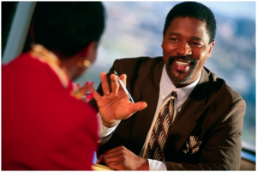Provide your answer in a single word or phrase: 
Where are the individuals likely located?

high-rise office